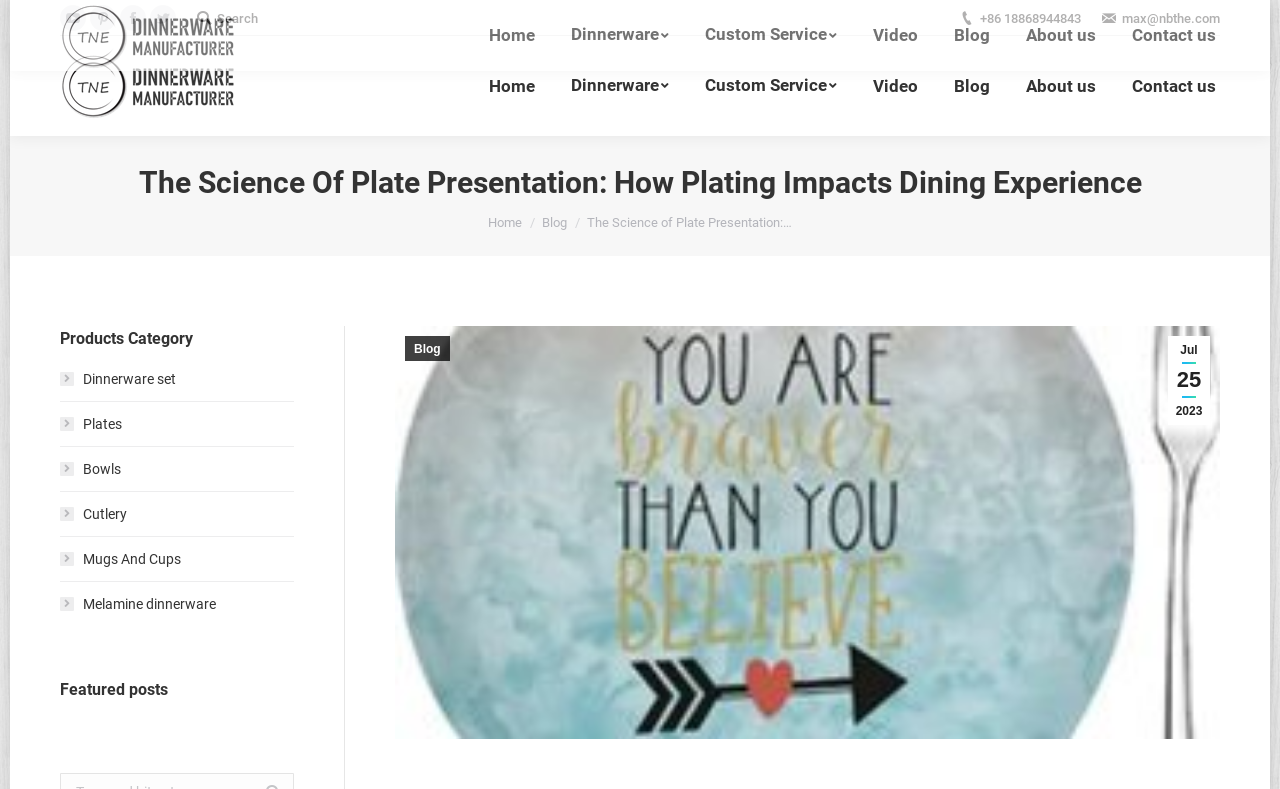Please identify the bounding box coordinates of the element on the webpage that should be clicked to follow this instruction: "Search for something". The bounding box coordinates should be given as four float numbers between 0 and 1, formatted as [left, top, right, bottom].

[0.153, 0.011, 0.202, 0.035]